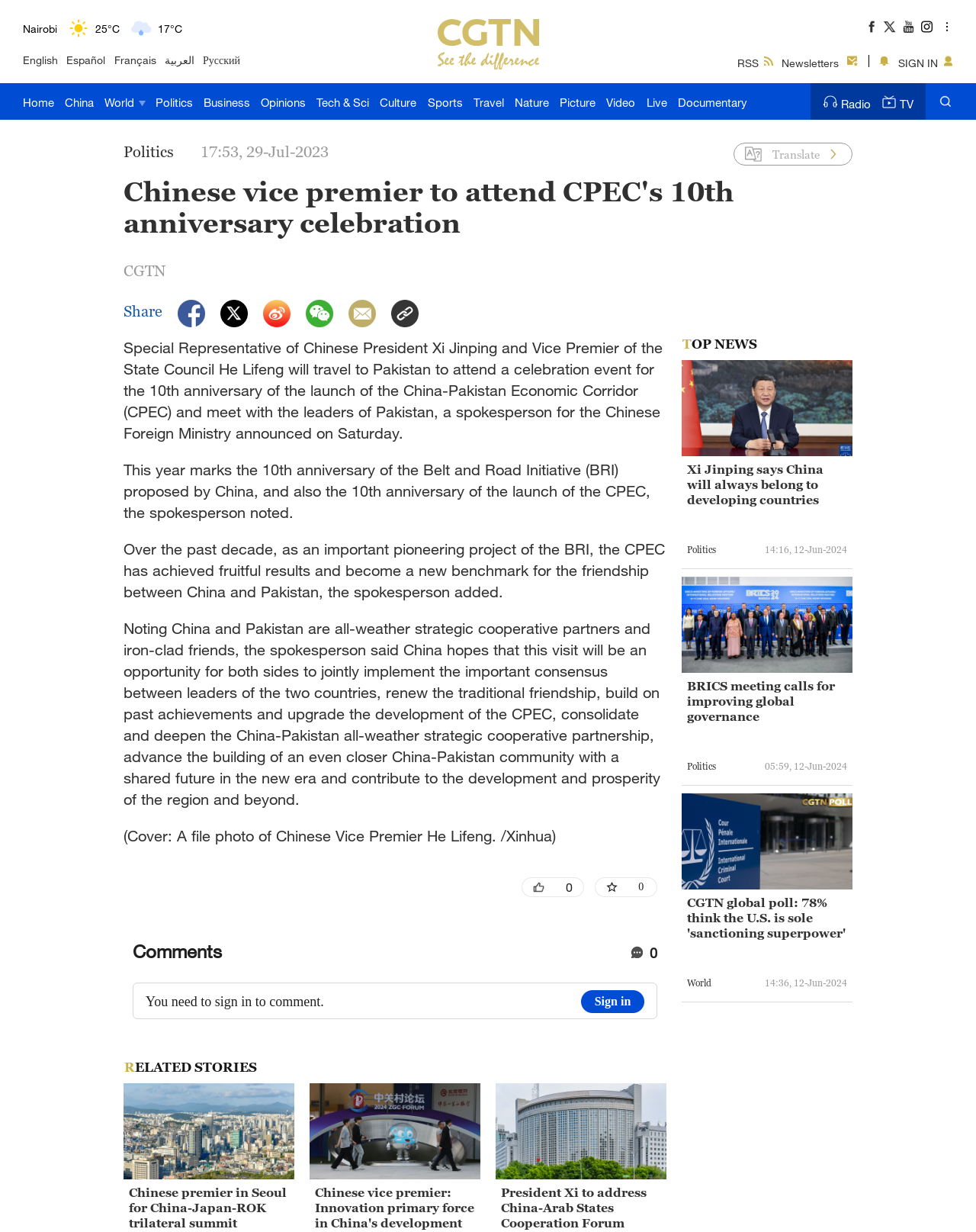Can you look at the image and give a comprehensive answer to the question:
What is the current temperature in Delhi?

I found the current temperature in Delhi by looking at the weather section of the webpage, where it lists various cities along with their temperatures. Delhi is one of the cities listed, and its current temperature is 46°C.